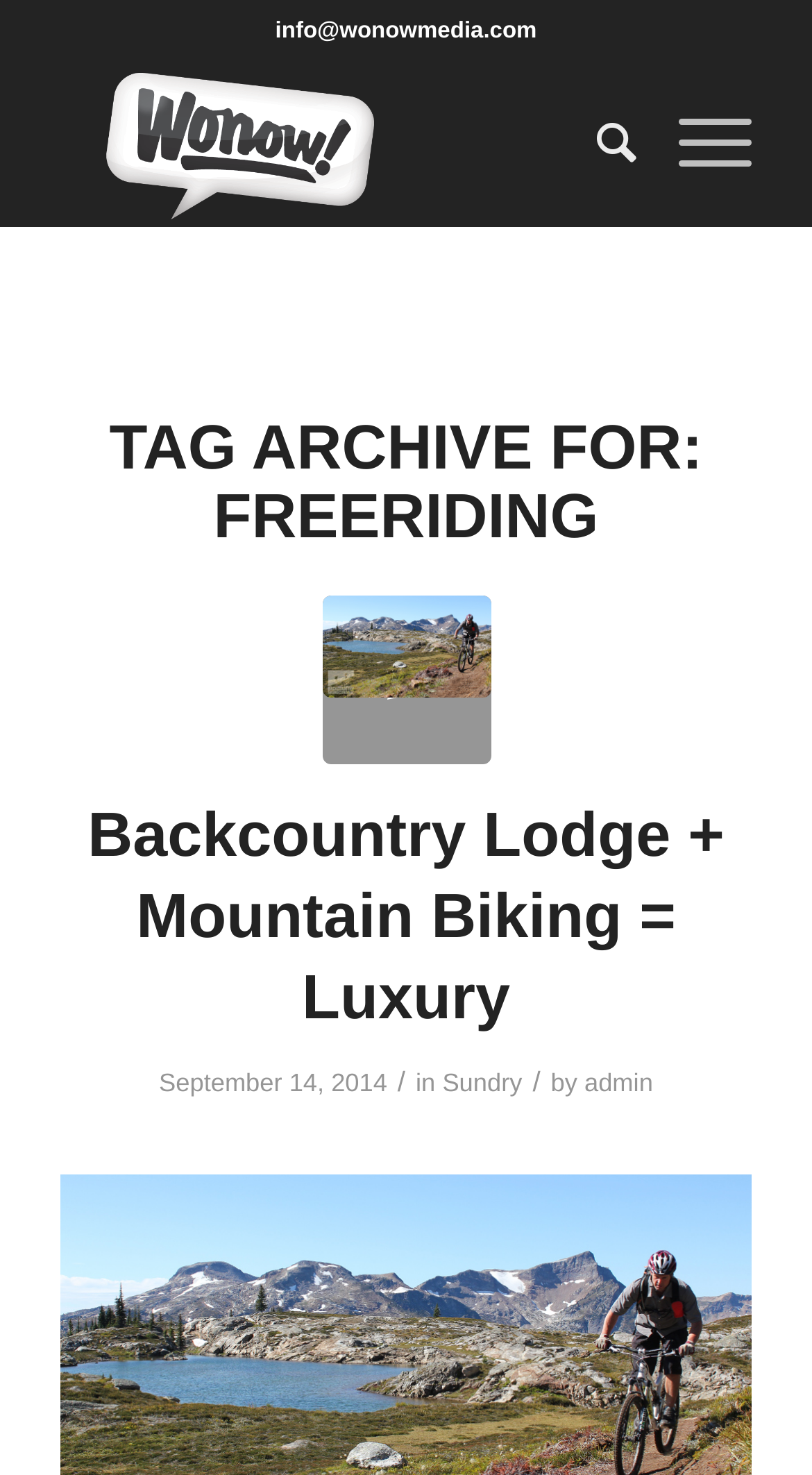What is the author of the article 'Backcountry Lodge + Mountain Biking = Luxury'?
Give a comprehensive and detailed explanation for the question.

I found the author by looking at the link element next to the 'by' text, which contains the author 'admin'. This link element is a child of the header element that contains the article title 'Backcountry Lodge + Mountain Biking = Luxury'.